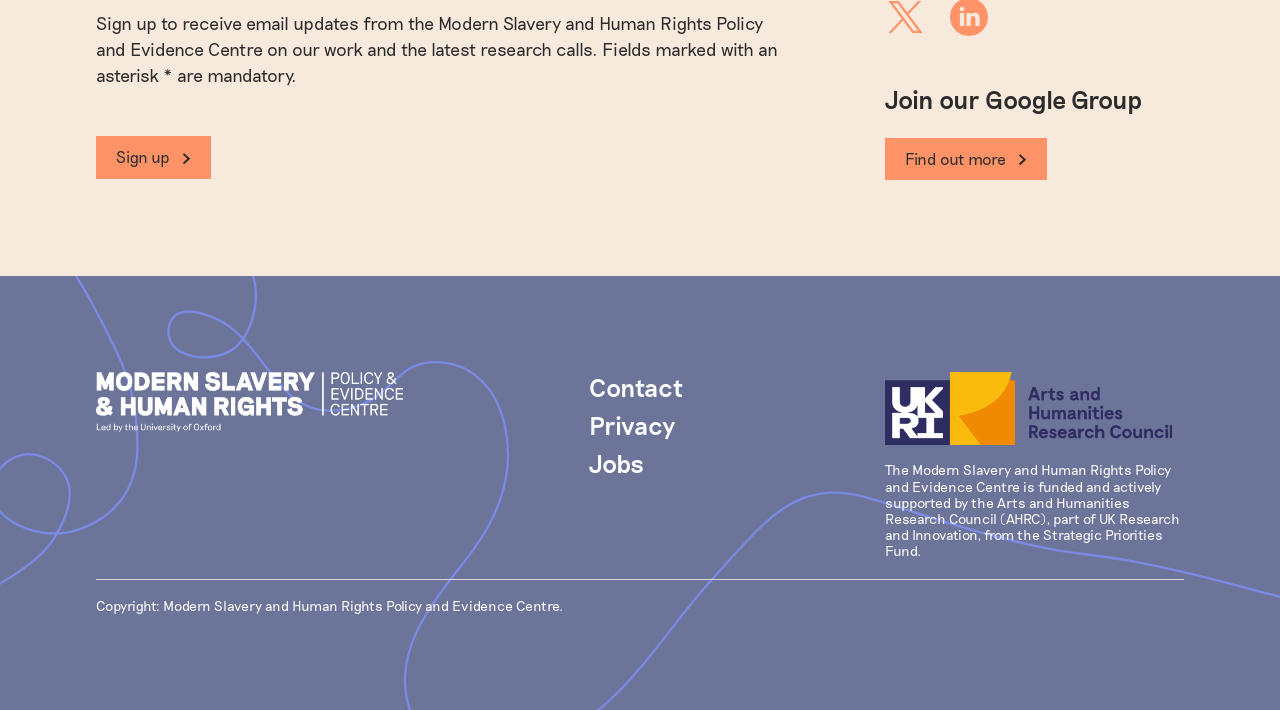Please identify the coordinates of the bounding box that should be clicked to fulfill this instruction: "Contact us".

[0.46, 0.524, 0.617, 0.567]